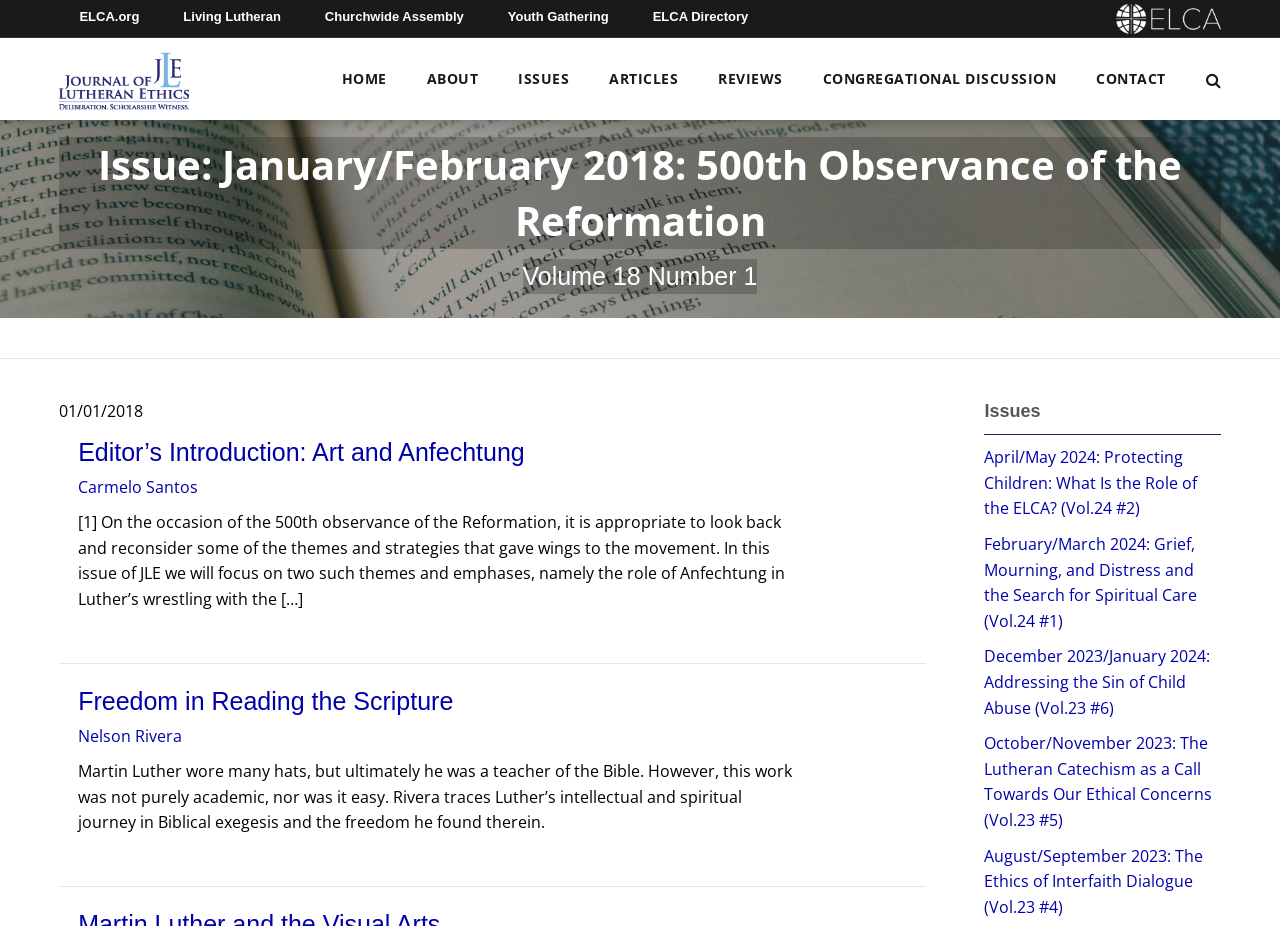Offer a thorough description of the webpage.

The webpage is the Journal of Lutheran Ethics, with a focus on the January/February 2018 issue, celebrating the 500th observance of the Reformation. At the top left, there is an ELCA logo, accompanied by a link to the Journal of Lutheran Ethics logo. Below these logos, there is a navigation menu with links to HOME, ABOUT, ISSUES, ARTICLES, REVIEWS, CONGREGATIONAL DISCUSSION, and CONTACT.

The main content of the page is divided into sections. The first section announces the current issue, with a heading "Issue: January/February 2018: 500th Observance of the Reformation" and a subheading "Volume 18 Number 1". The publication date "01/01/2018" is displayed below.

The next section is the Editor's Introduction, titled "Art and Anfechtung", which includes a link to the introduction and a byline "Carmelo Santos". A brief summary of the introduction is provided, discussing the themes and strategies of the Reformation movement.

Following the Editor's Introduction, there are two article summaries. The first article is titled "Freedom in Reading the Scripture" by Nelson Rivera, which explores Martin Luther's intellectual and spiritual journey in Biblical exegesis. The second article is not fully described in the accessibility tree.

On the right side of the page, there is a section titled "Issues", which lists links to previous issues of the journal, including April/May 2024, February/March 2024, December 2023/January 2024, October/November 2023, and August/September 2023.